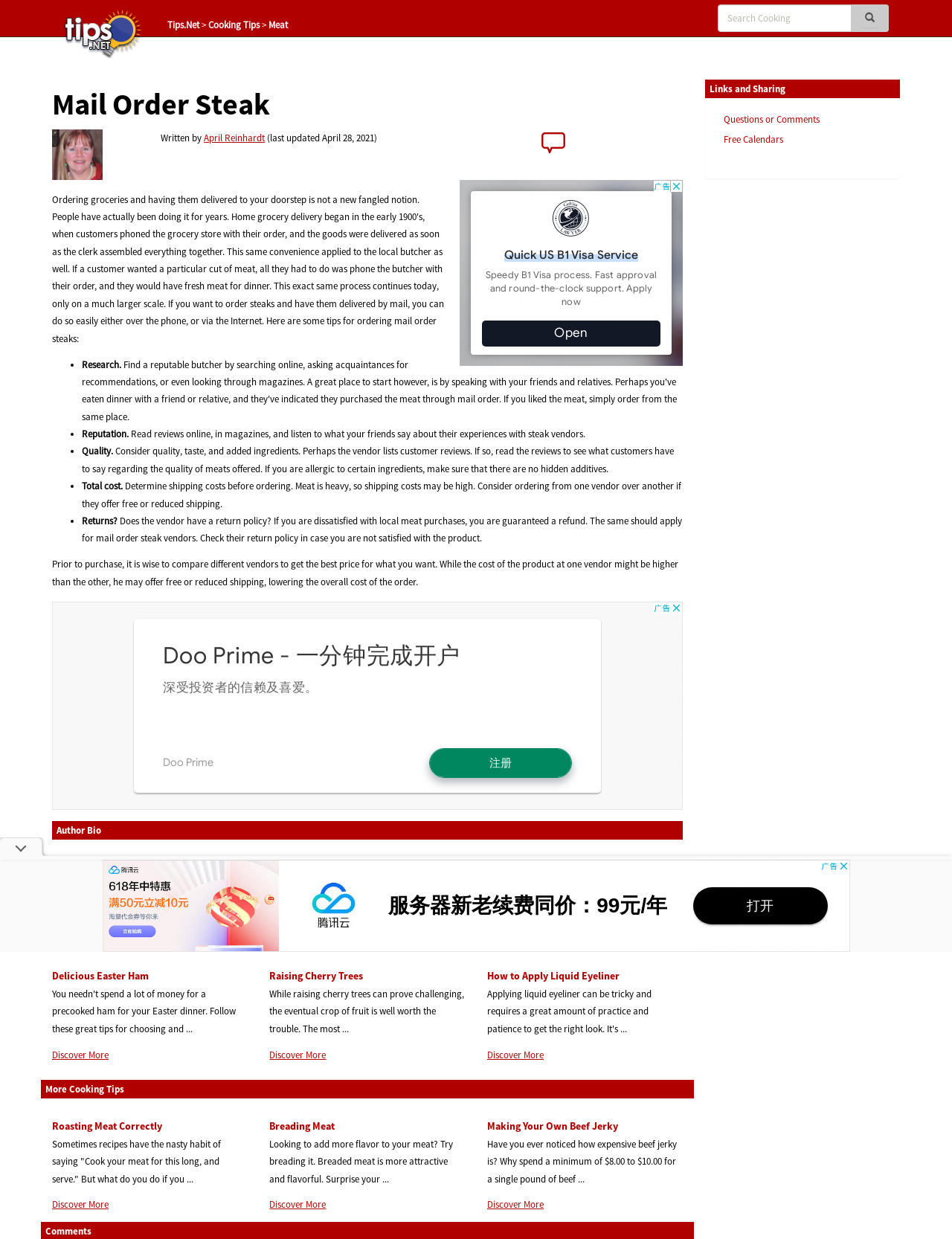Provide the bounding box coordinates of the section that needs to be clicked to accomplish the following instruction: "Search for cooking tips."

[0.754, 0.004, 0.895, 0.026]